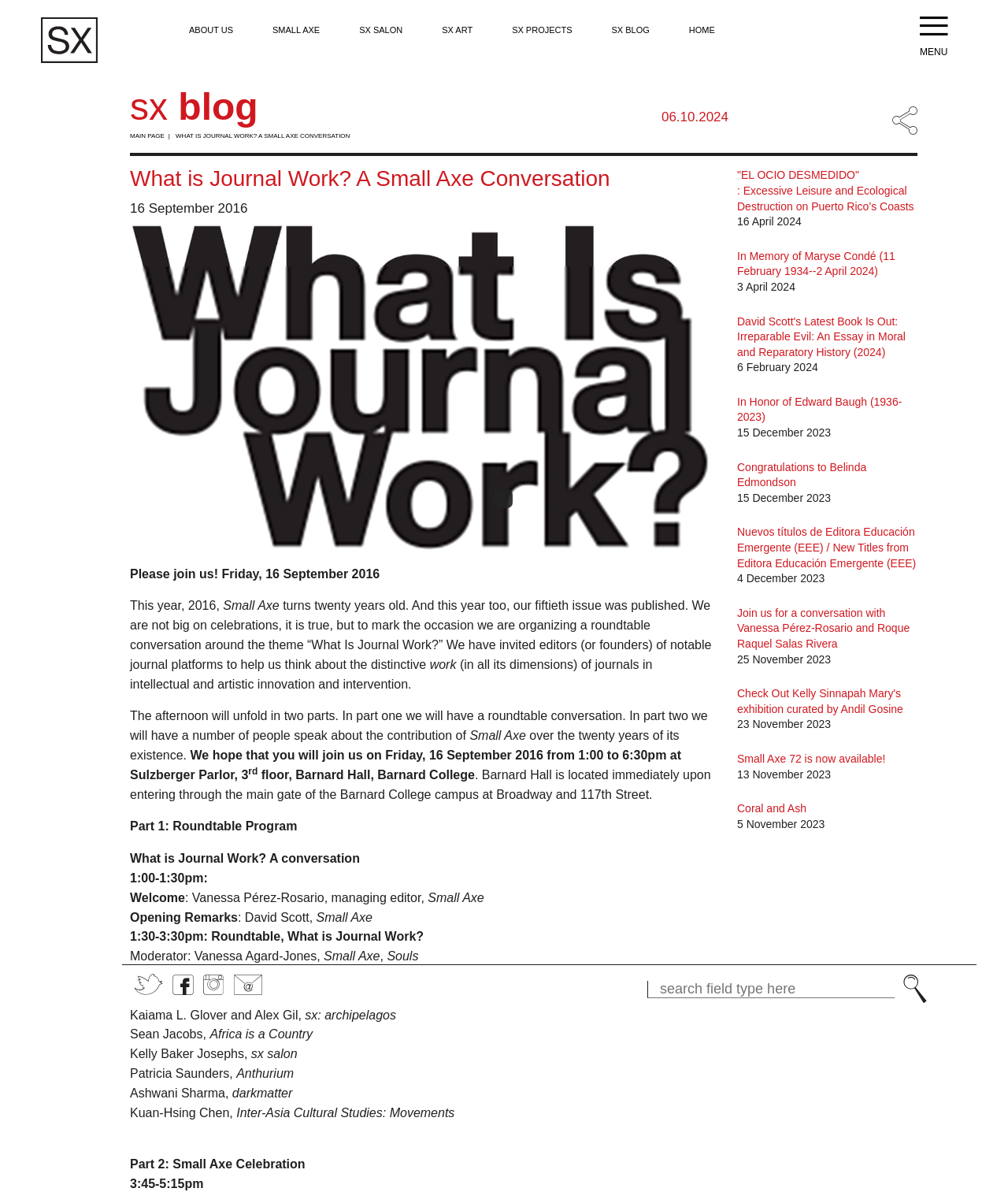Where is the Small Axe celebration event located?
Could you please answer the question thoroughly and with as much detail as possible?

The location of the Small Axe celebration event can be found in the text 'We hope that you will join us on Friday, 16 September 2016 from 1:00 to 6:30pm at Sulzberger Parlor, 3rd floor, Barnard Hall, Barnard College' which is located in the main content area of the webpage.